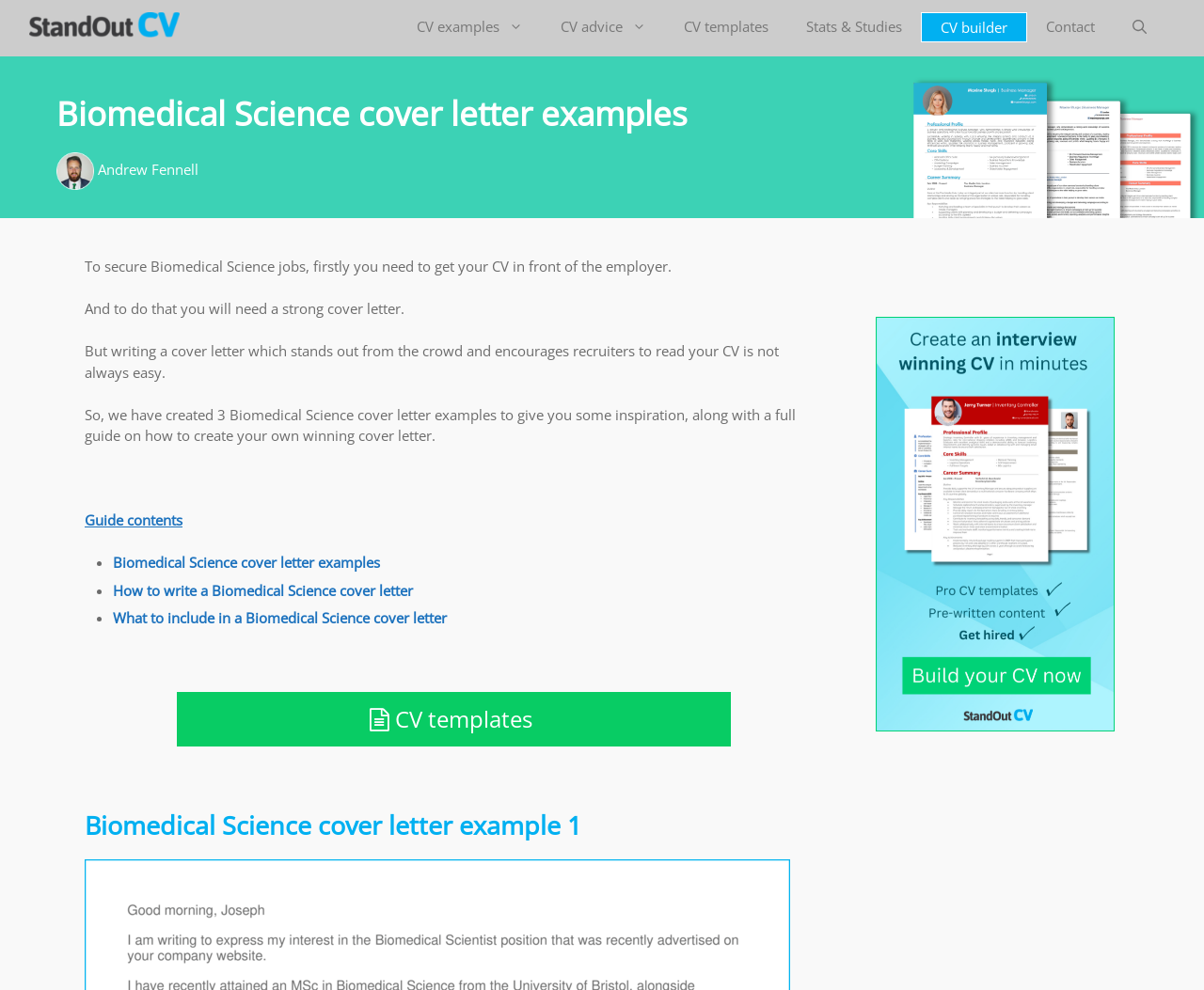What is the name of the CV builder tool?
Please look at the screenshot and answer in one word or a short phrase.

CV builder